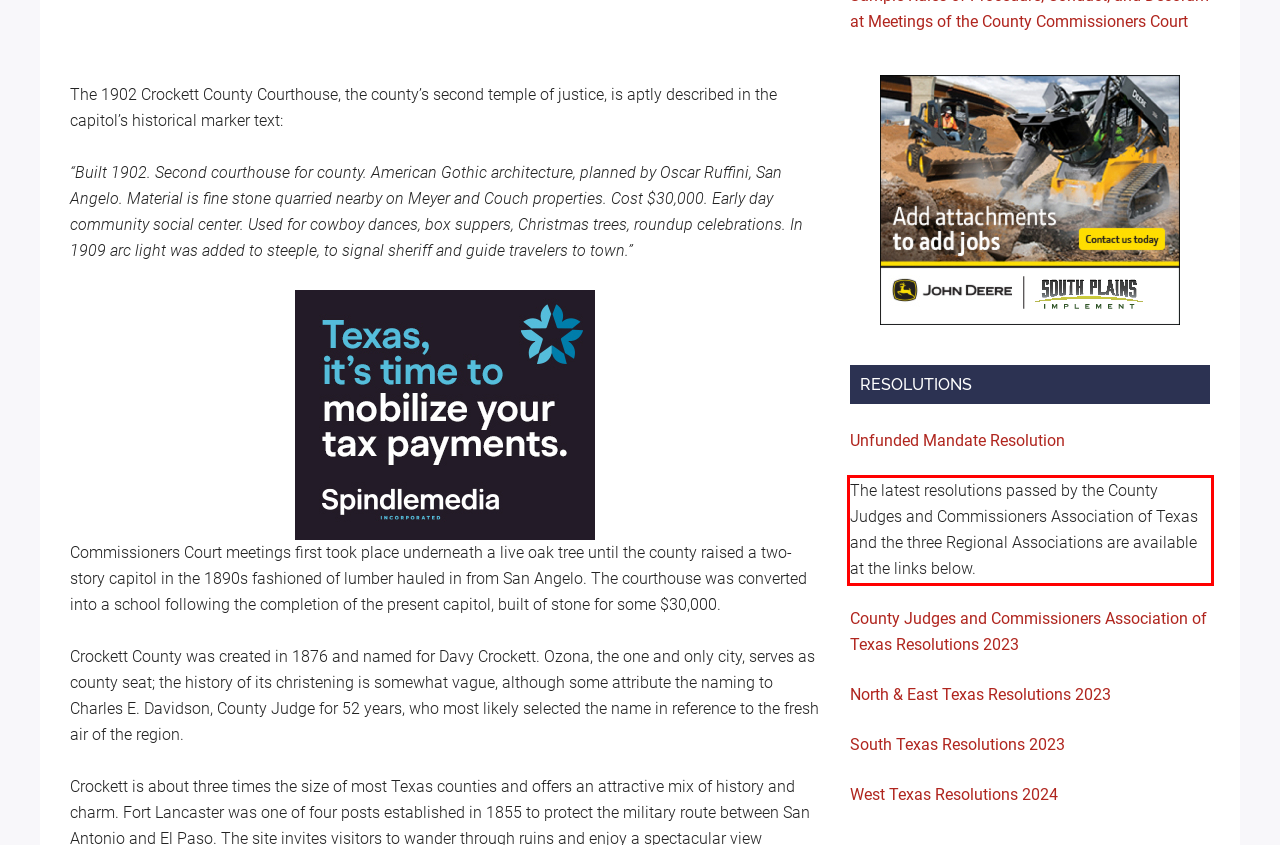You are given a screenshot with a red rectangle. Identify and extract the text within this red bounding box using OCR.

The latest resolutions passed by the County Judges and Commissioners Association of Texas and the three Regional Associations are available at the links below.